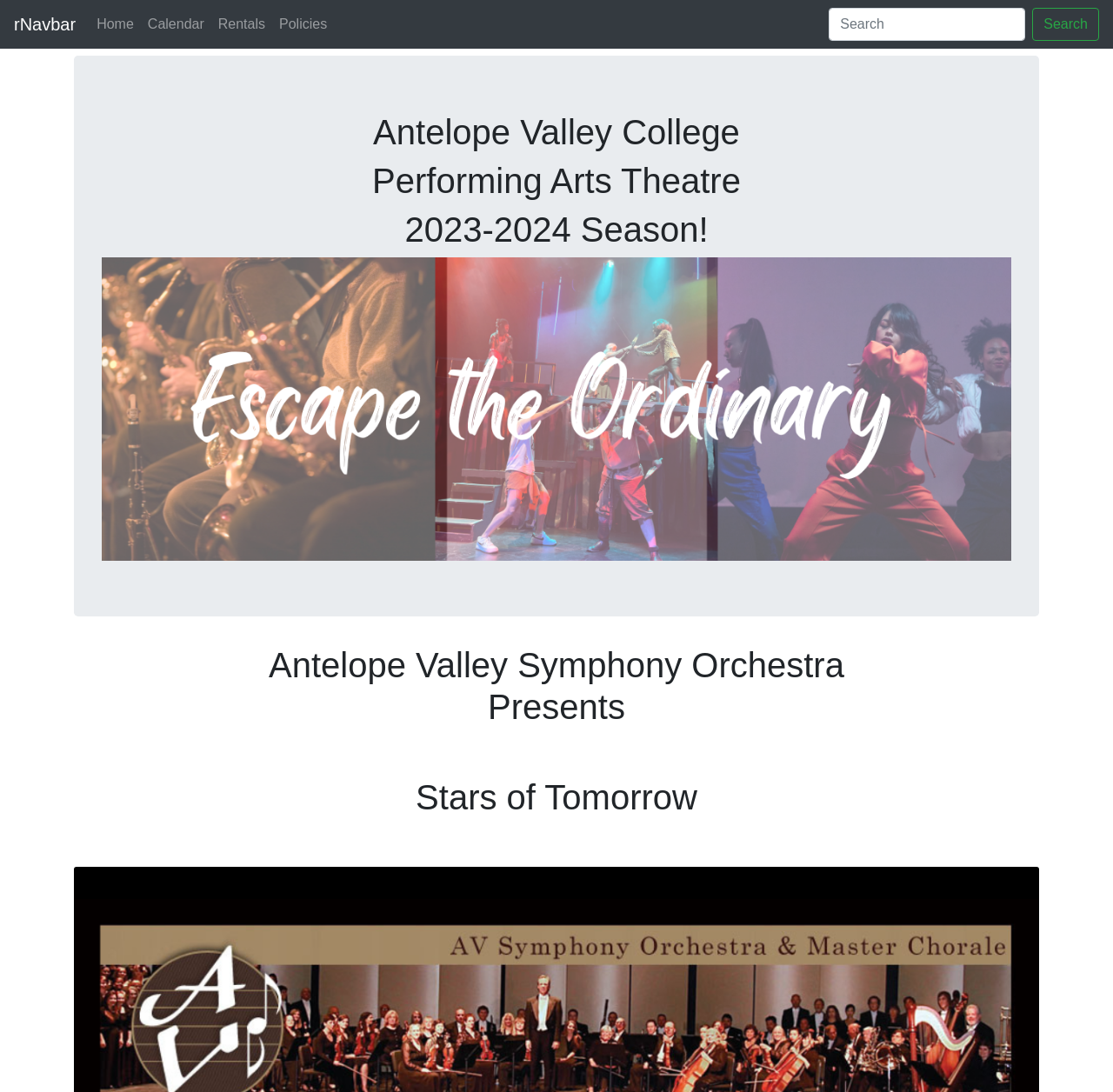Determine the bounding box coordinates for the UI element with the following description: "parent_node: Search aria-label="Search" placeholder="Search"". The coordinates should be four float numbers between 0 and 1, represented as [left, top, right, bottom].

[0.745, 0.007, 0.921, 0.037]